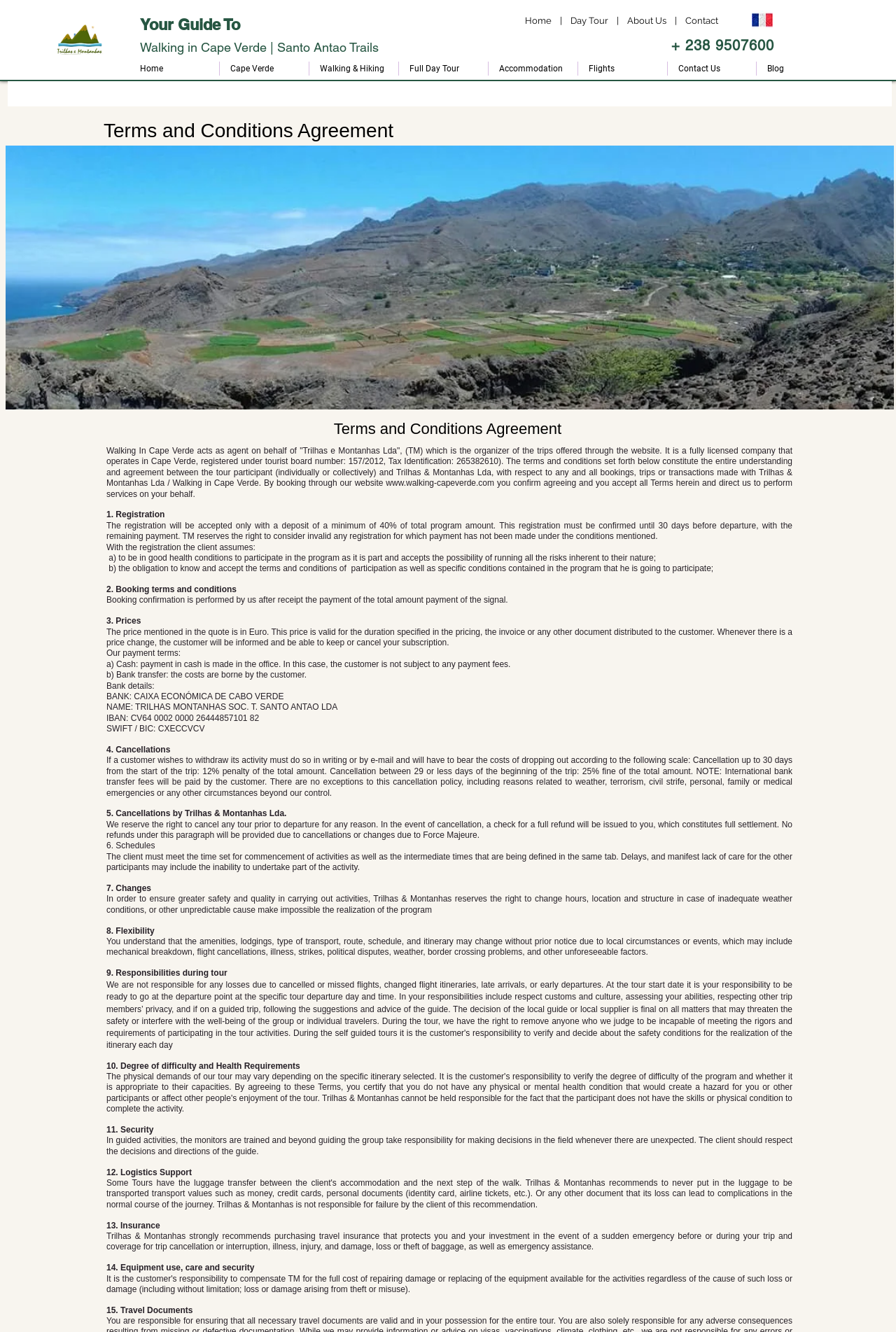Pinpoint the bounding box coordinates of the element to be clicked to execute the instruction: "Learn about 'Walking in Cape Verde | Santo Antao Trails'".

[0.156, 0.03, 0.445, 0.041]